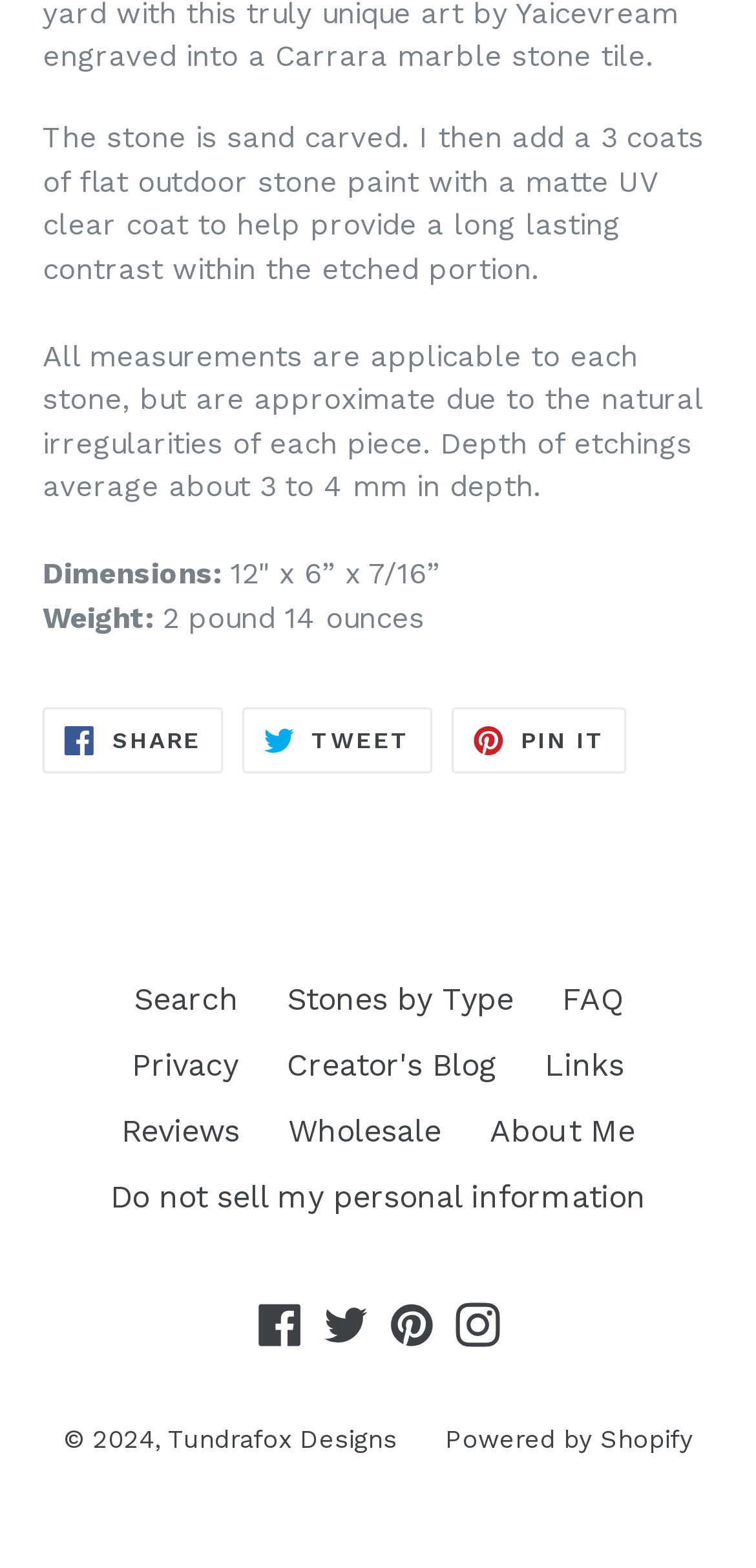Provide a short, one-word or phrase answer to the question below:
What is the copyright year?

2024